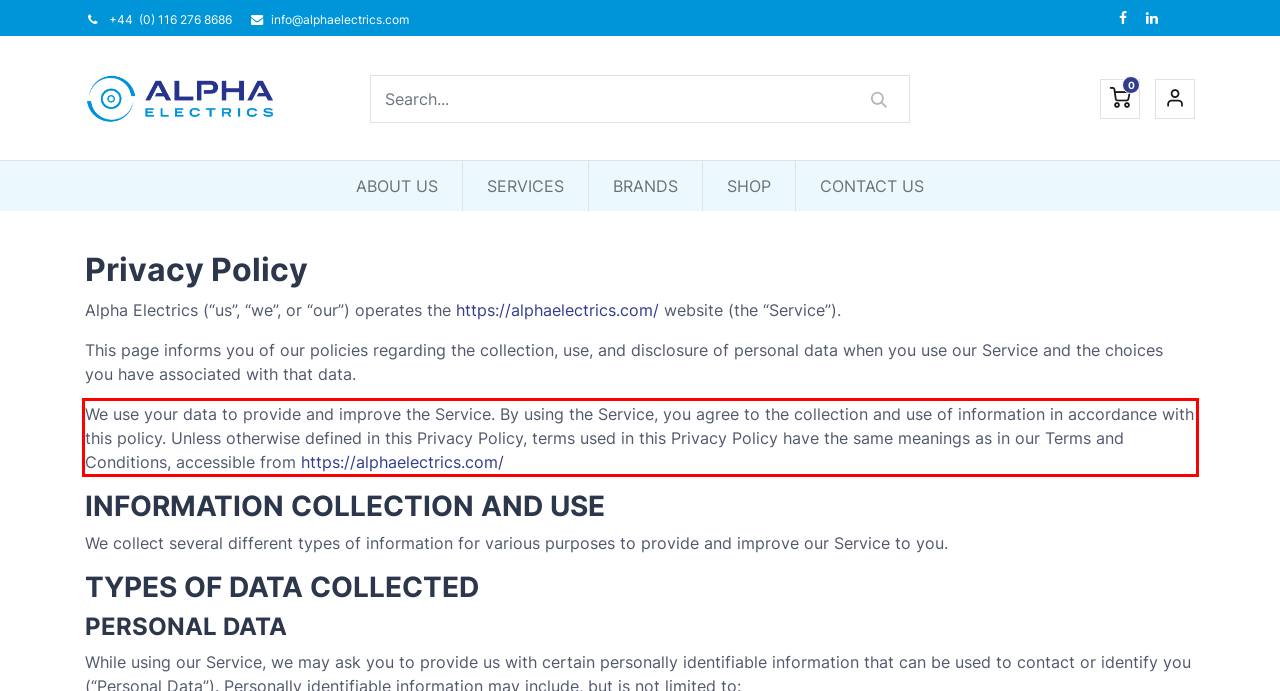Please look at the webpage screenshot and extract the text enclosed by the red bounding box.

We use your data to provide and improve the Service. By using the Service, you agree to the collection and use of information in accordance with this policy. Unless otherwise defined in this Privacy Policy, terms used in this Privacy Policy have the same meanings as in our Terms and Conditions, accessible from https://alphaelectrics.com/